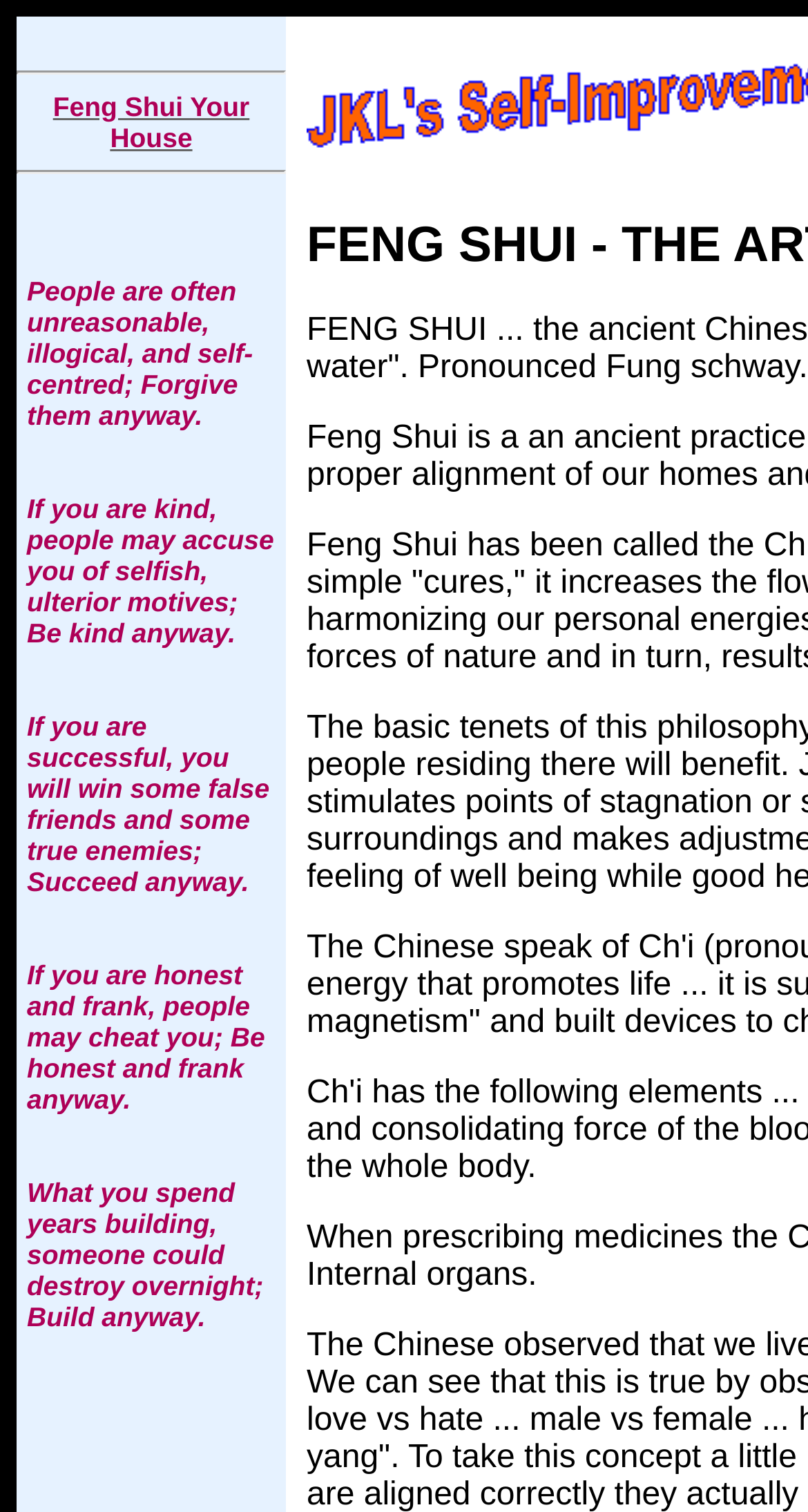Answer the following query with a single word or phrase:
How many images are present on this webpage?

4